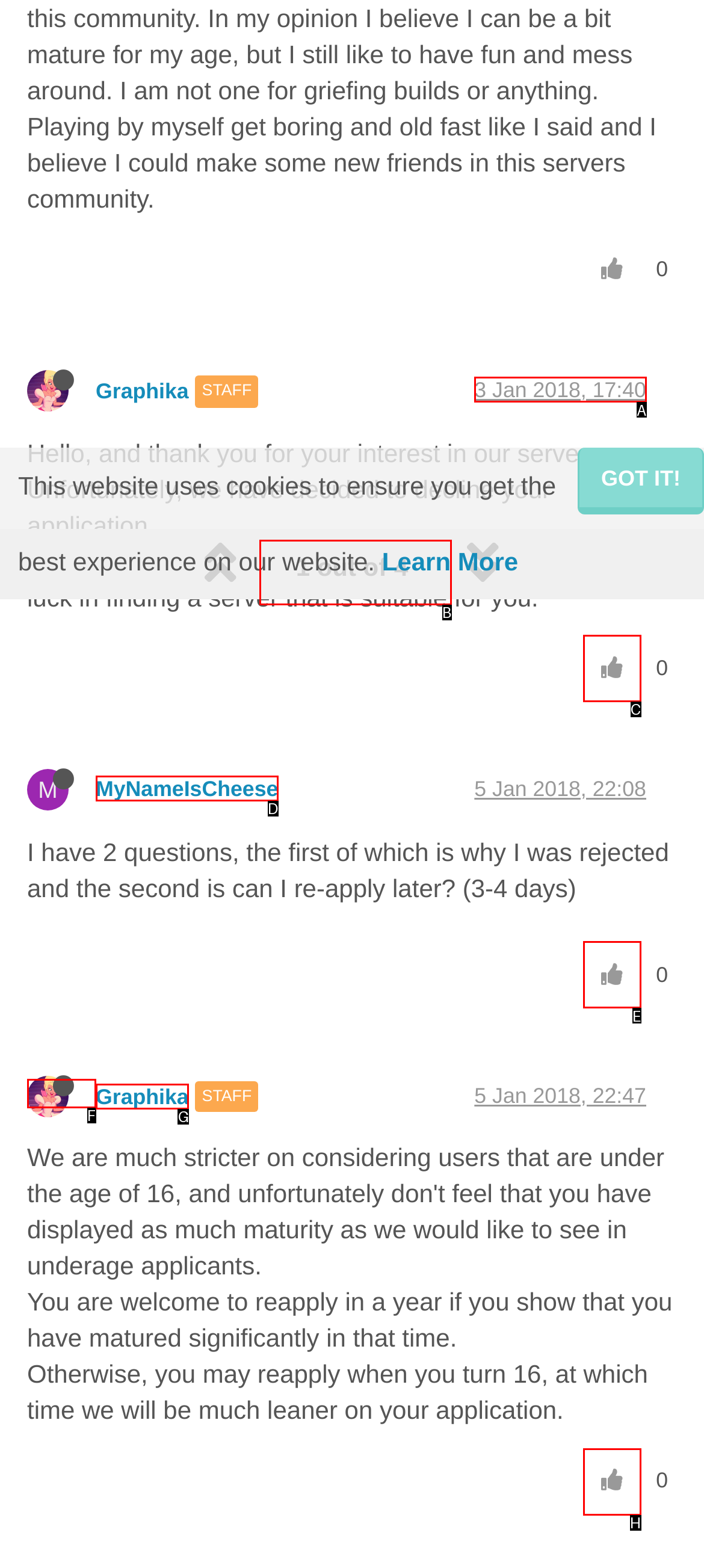Given the description: parent_node: 0, identify the matching option. Answer with the corresponding letter.

C